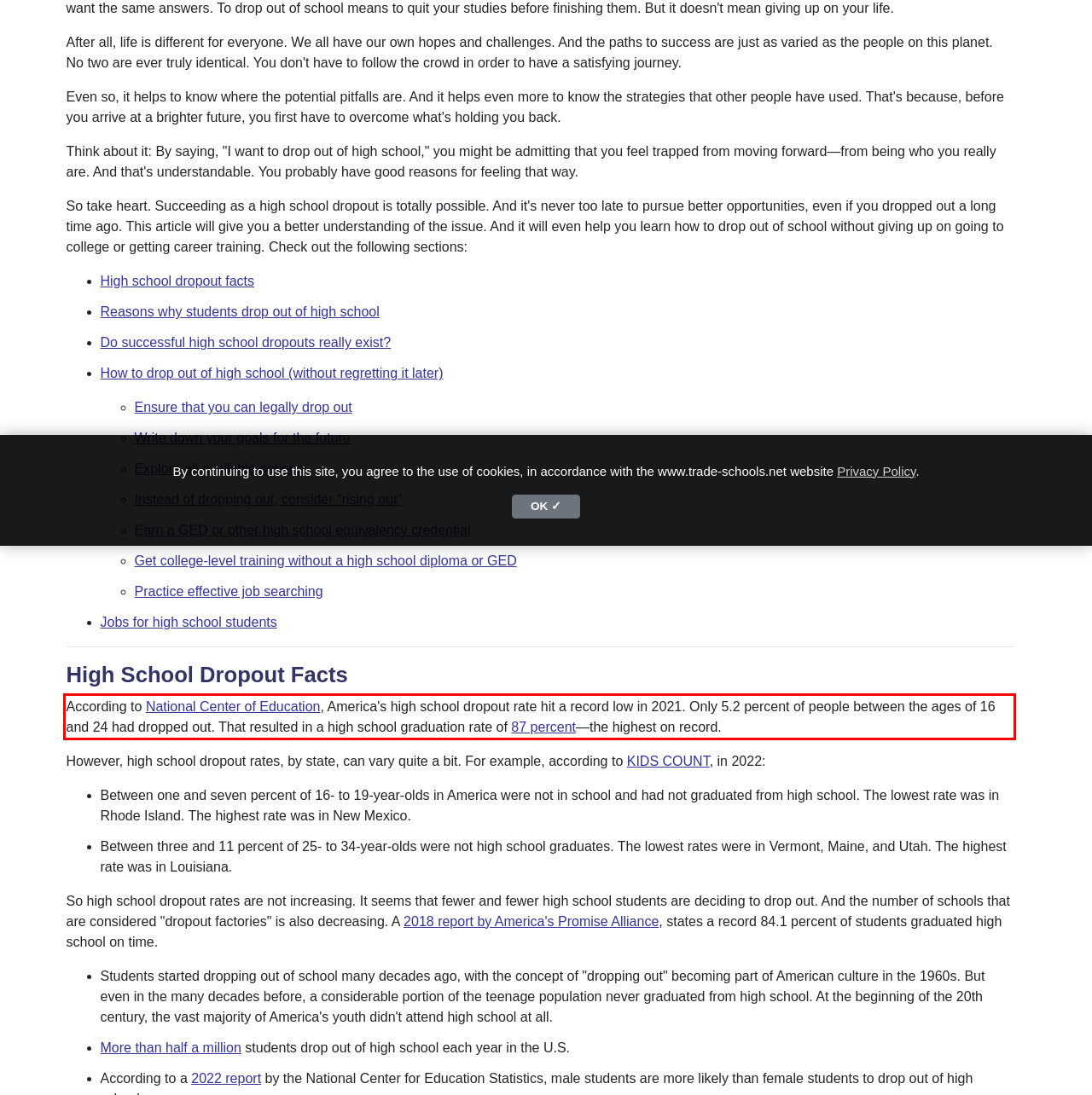With the given screenshot of a webpage, locate the red rectangle bounding box and extract the text content using OCR.

According to National Center of Education, America's high school dropout rate hit a record low in 2021. Only 5.2 percent of people between the ages of 16 and 24 had dropped out. That resulted in a high school graduation rate of 87 percent—the highest on record.